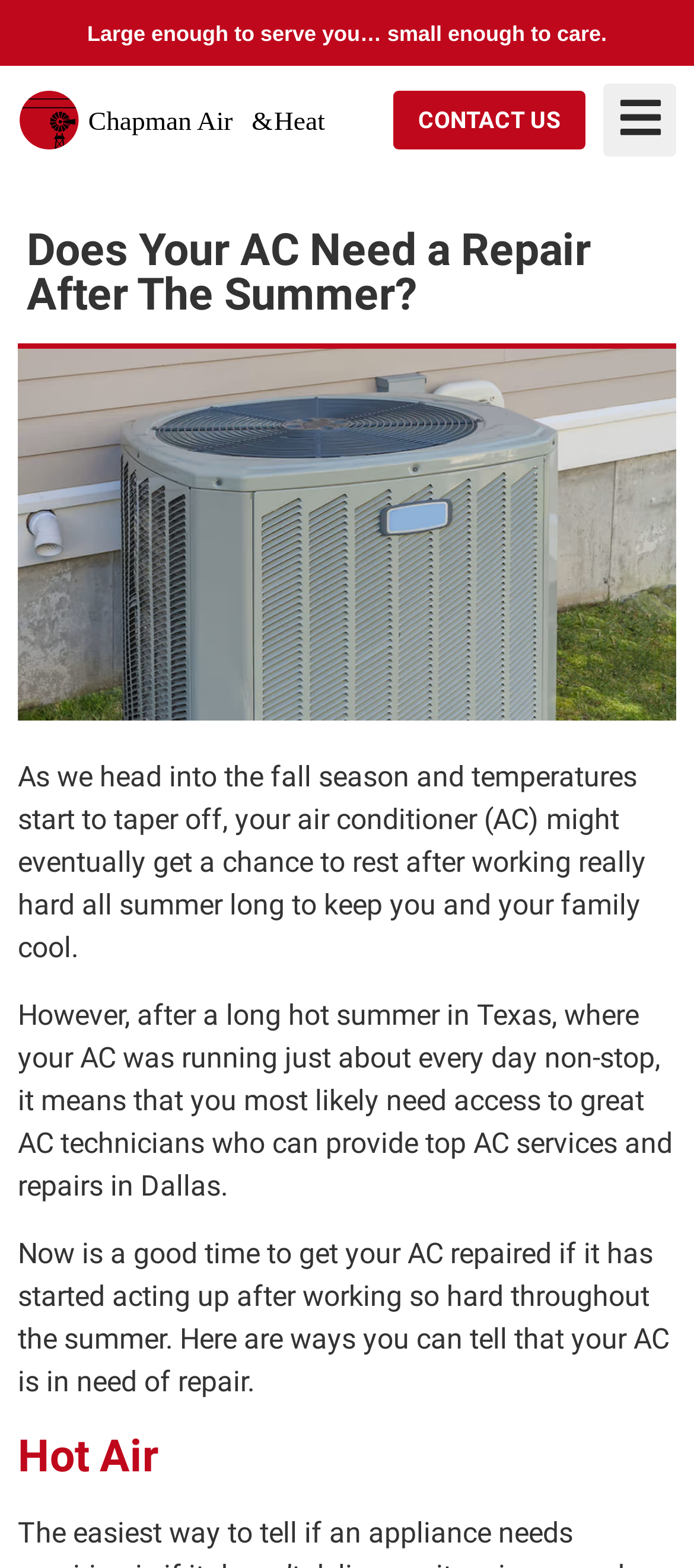What is the company's slogan?
Look at the image and respond with a one-word or short phrase answer.

Large enough to serve you… small enough to care.